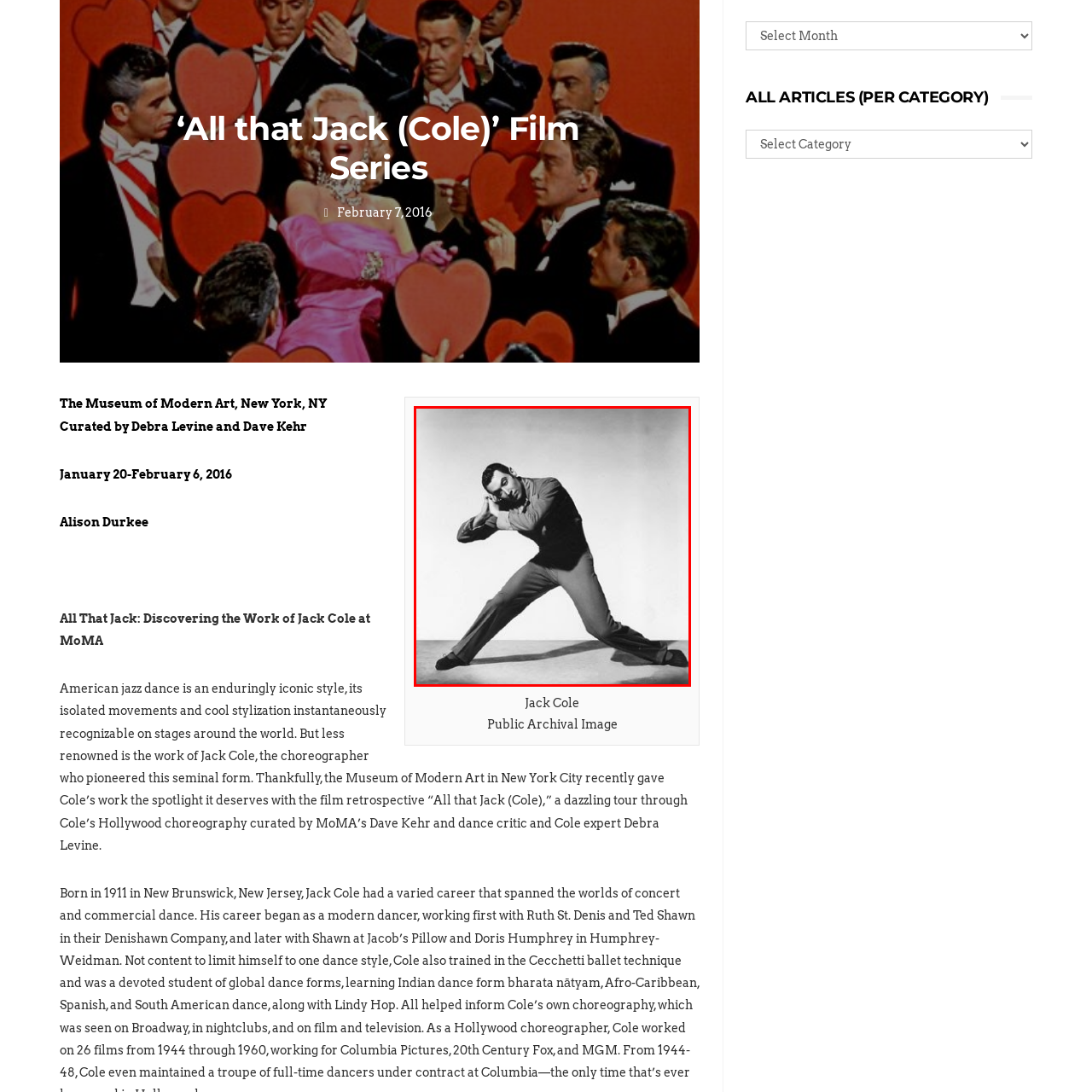Provide a comprehensive description of the image contained within the red rectangle.

This striking black and white archival image captures the dynamic pose of Jack Cole, a pioneering American jazz dancer and choreographer known for his innovative contributions to dance in Hollywood. Dressed in a fitted attire that accentuates his movements, Cole is shown in a dramatic stance, one arm resting on his head while the other stretches outward. This pose exemplifies the isolated movements and stylization for which his choreography became renowned. The image likely dates back to the early to mid-20th century, aligning with his prominent work during that era, encapsulating the essence of jazz dance's evolution. This photograph is part of the film series "All that Jack (Cole)," showcased at the Museum of Modern Art in New York, celebrating Cole's significant impact on dance and choreography.